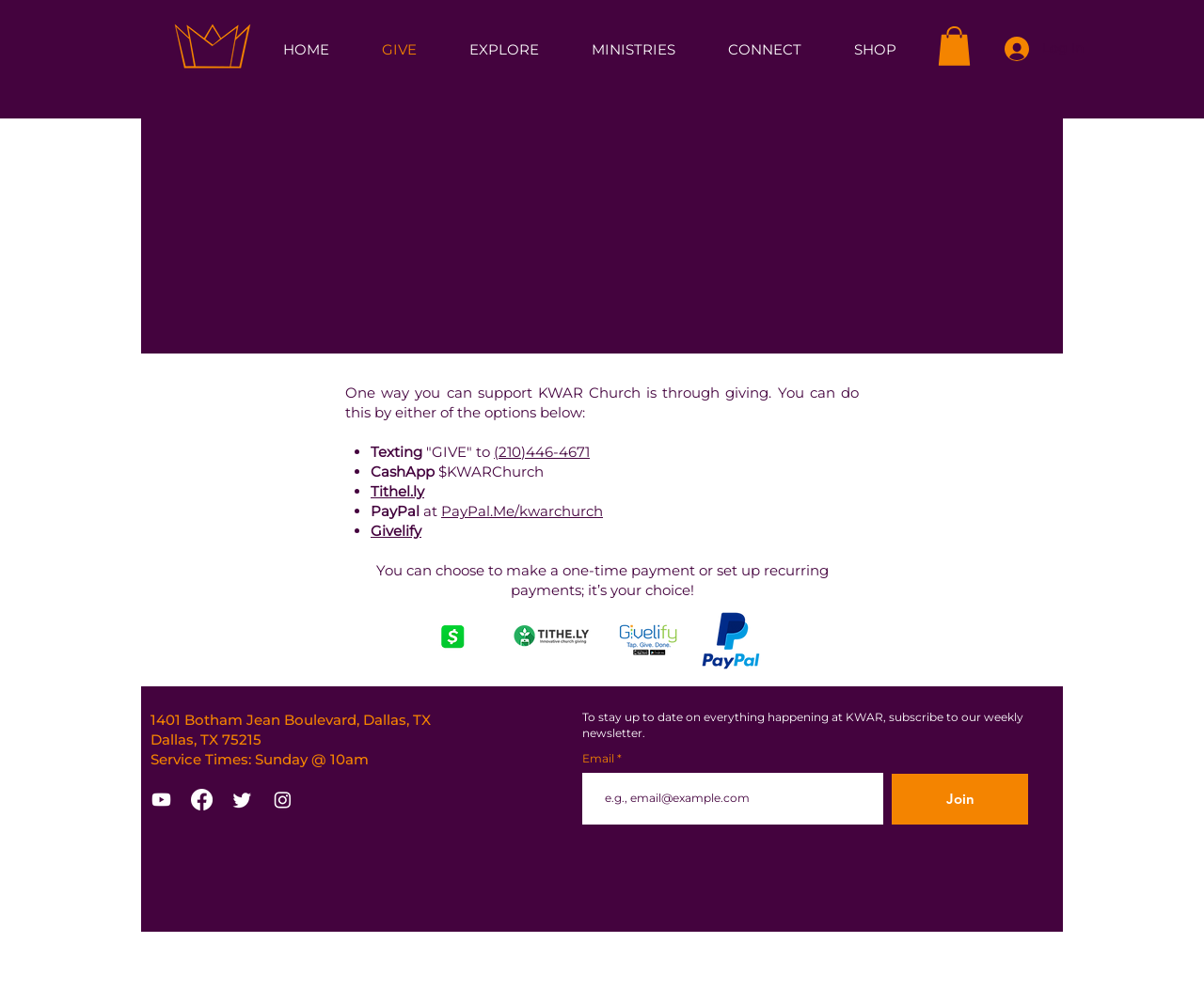Predict the bounding box coordinates for the UI element described as: "name="email" placeholder="e.g., email@example.com"". The coordinates should be four float numbers between 0 and 1, presented as [left, top, right, bottom].

[0.484, 0.768, 0.734, 0.819]